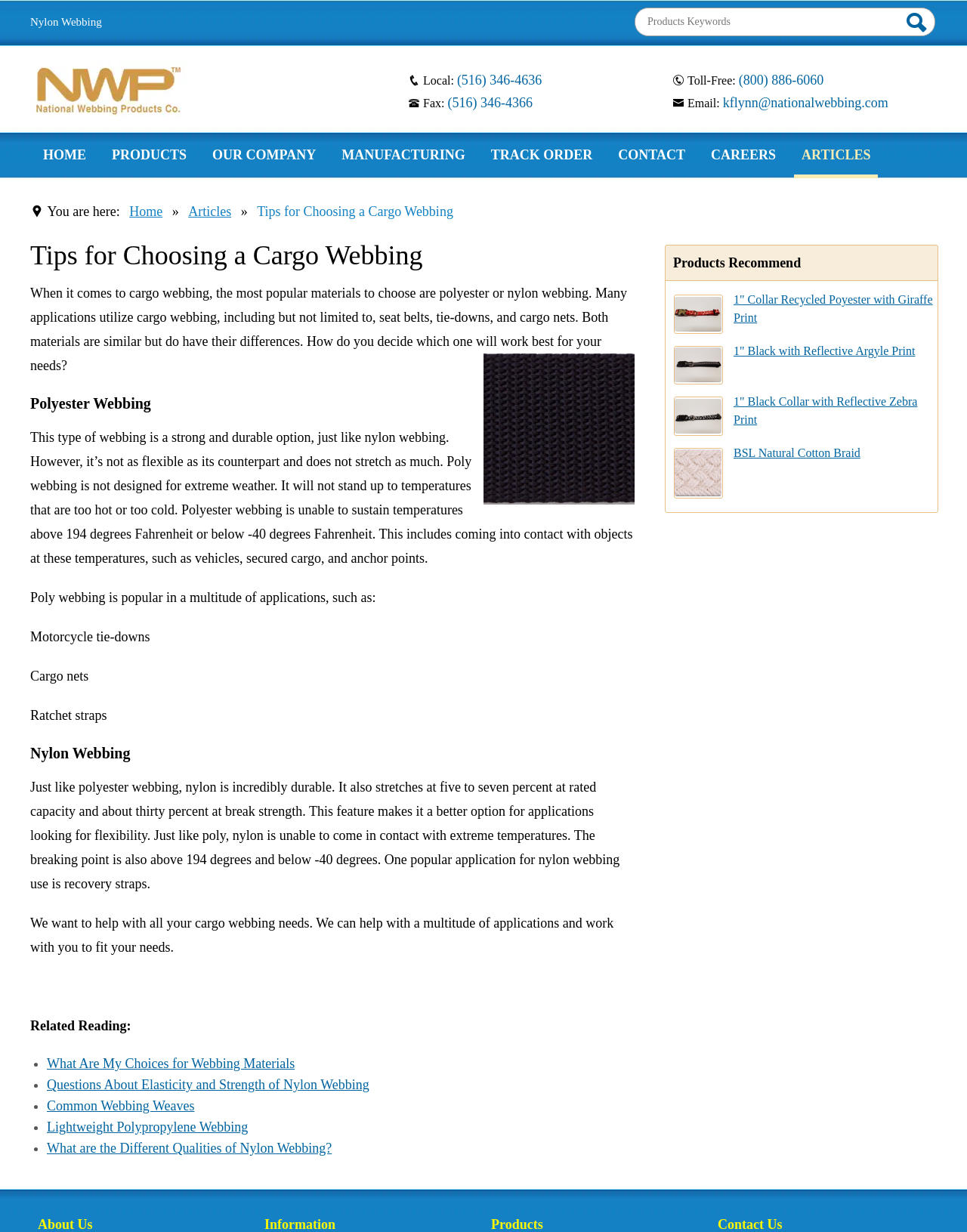Find the bounding box coordinates of the area to click in order to follow the instruction: "Contact the company via phone".

[0.473, 0.059, 0.56, 0.071]